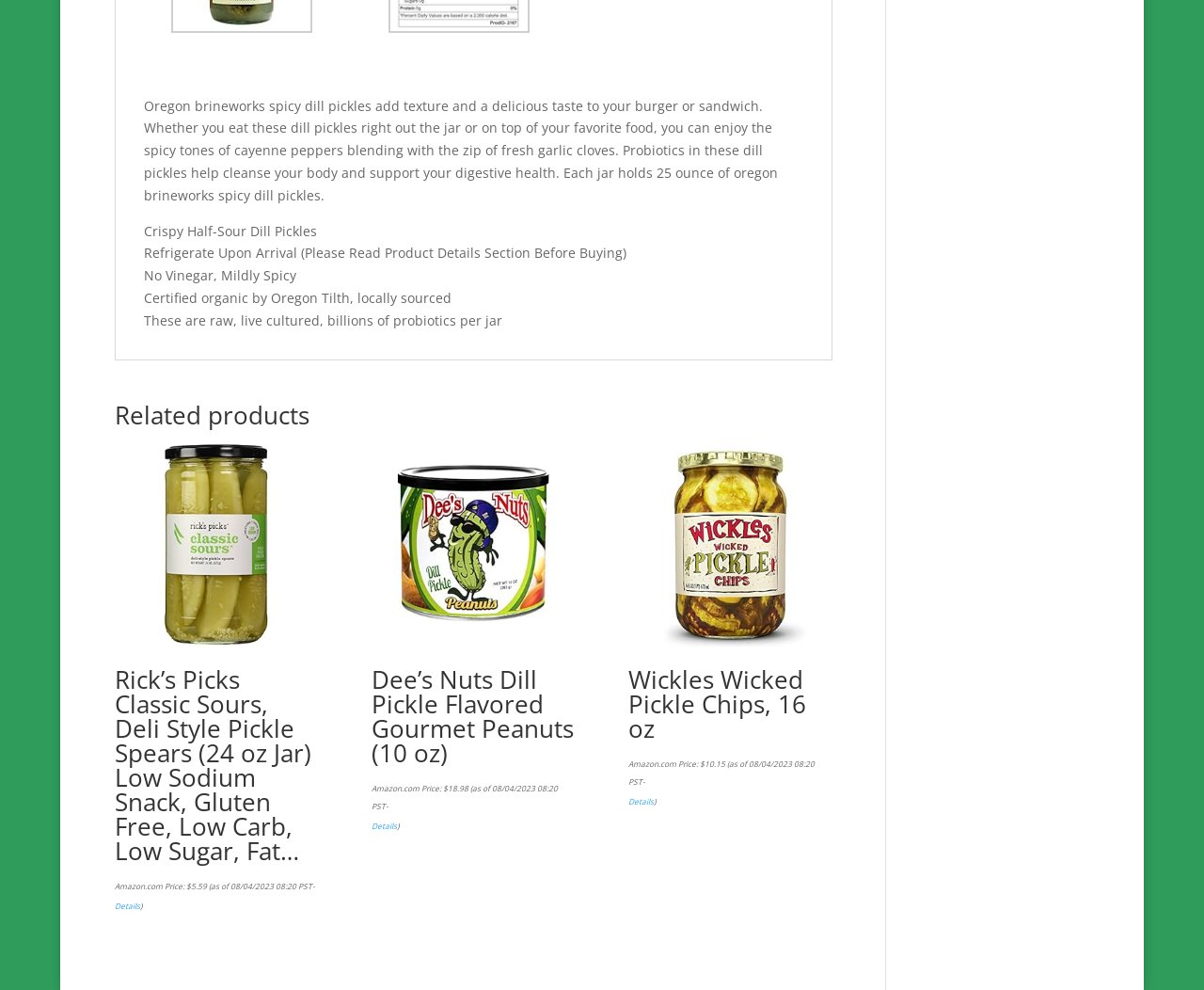What type of product is Oregon Brineworks?
Please look at the screenshot and answer in one word or a short phrase.

Pickles